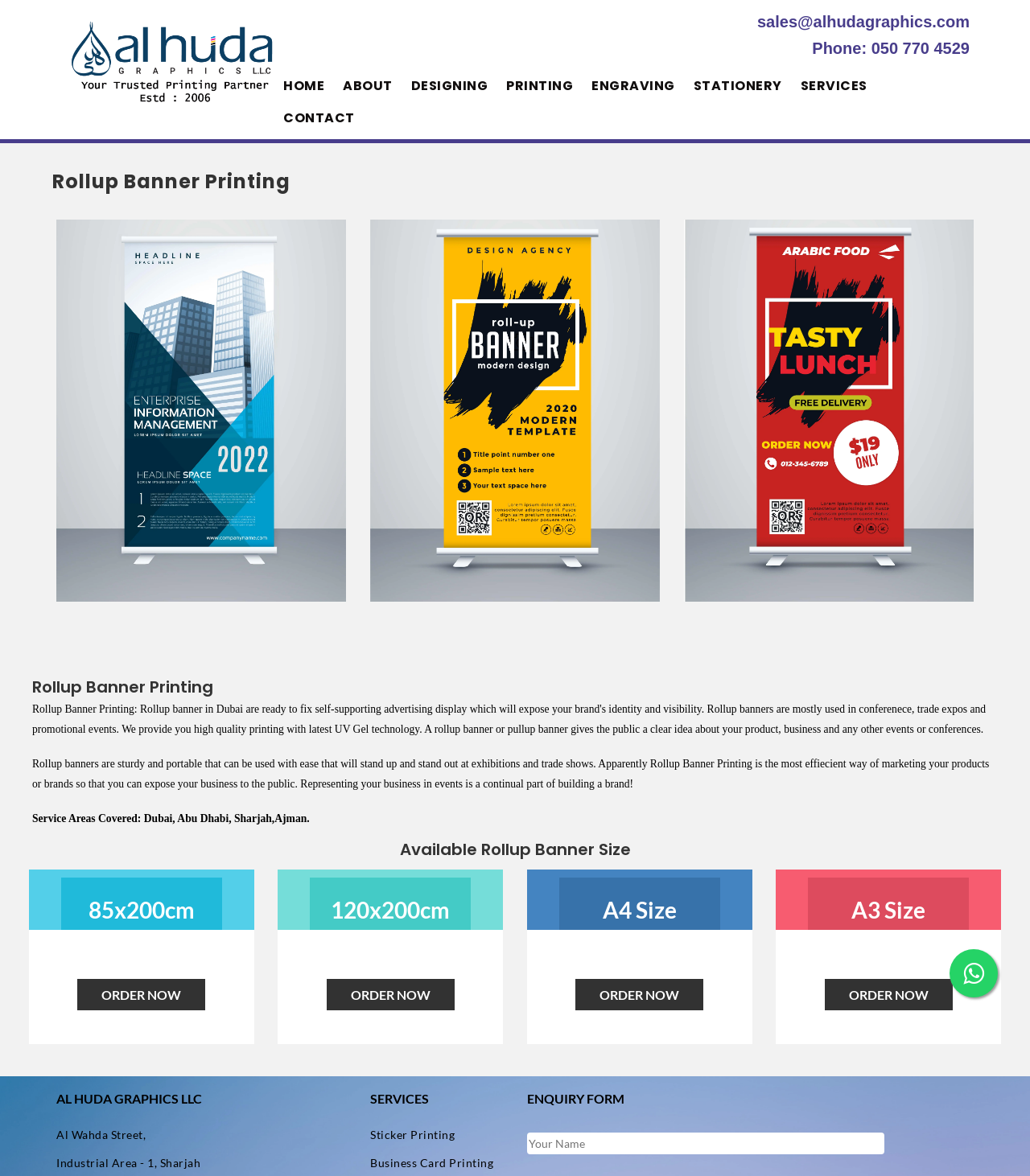What is the company's email address?
Answer the question with as much detail as possible.

I found the company's email address by looking at the top navigation bar, where I saw a link with the text 'sales@alhudagraphics.com'. This link is likely to be the company's email address.